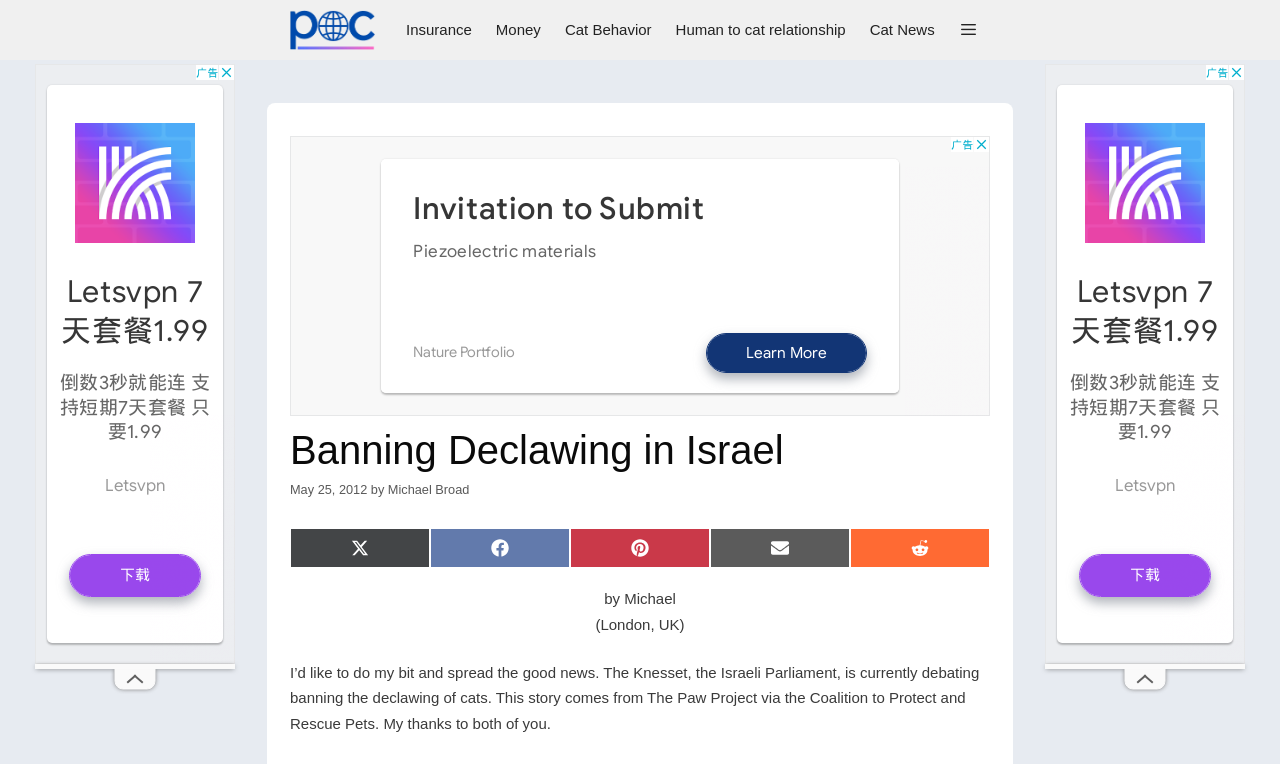What is the purpose of the buttons at the bottom of the article?
Based on the screenshot, respond with a single word or phrase.

Sharing the article